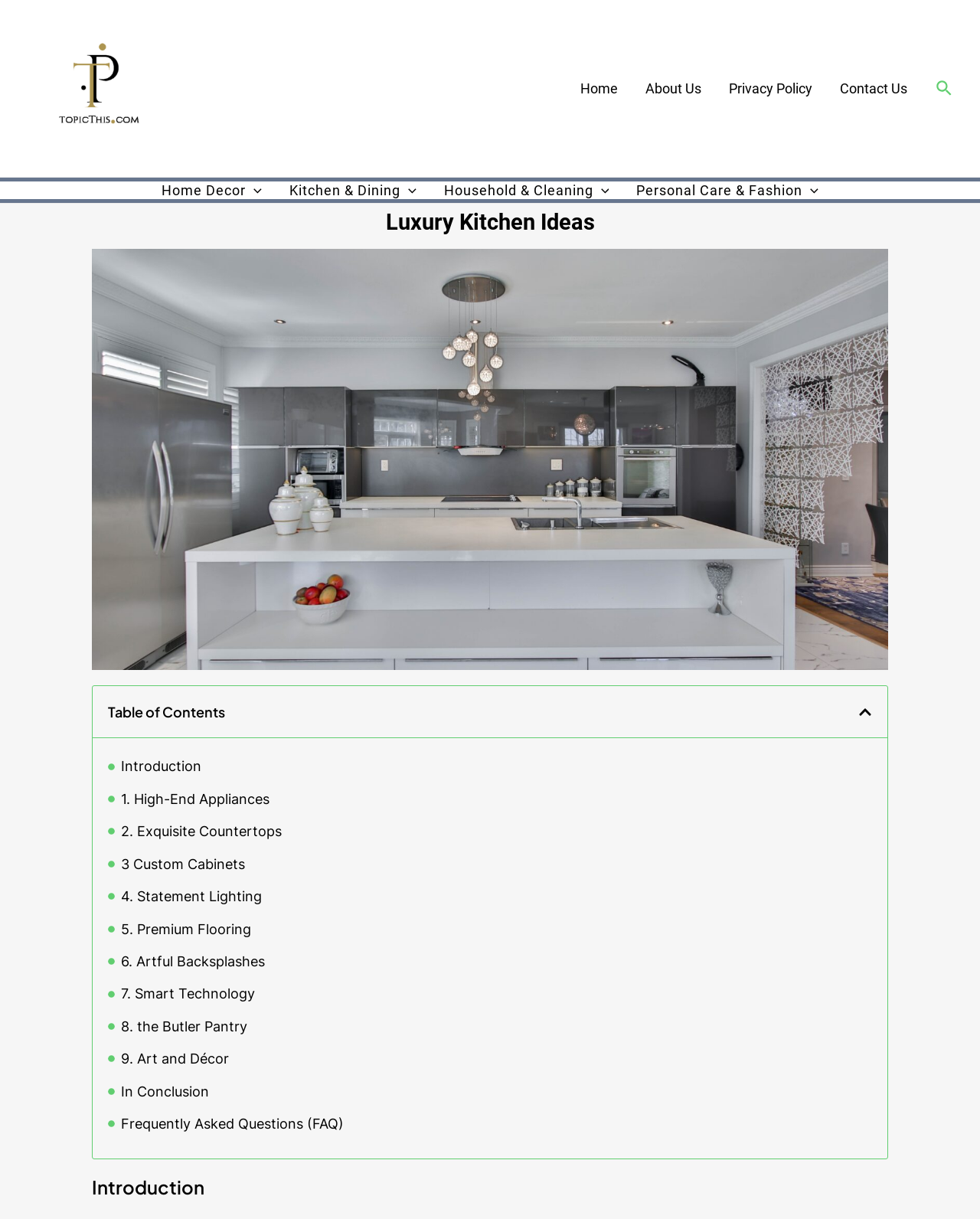Can you find the bounding box coordinates for the element to click on to achieve the instruction: "Read the Introduction"?

[0.123, 0.618, 0.205, 0.639]